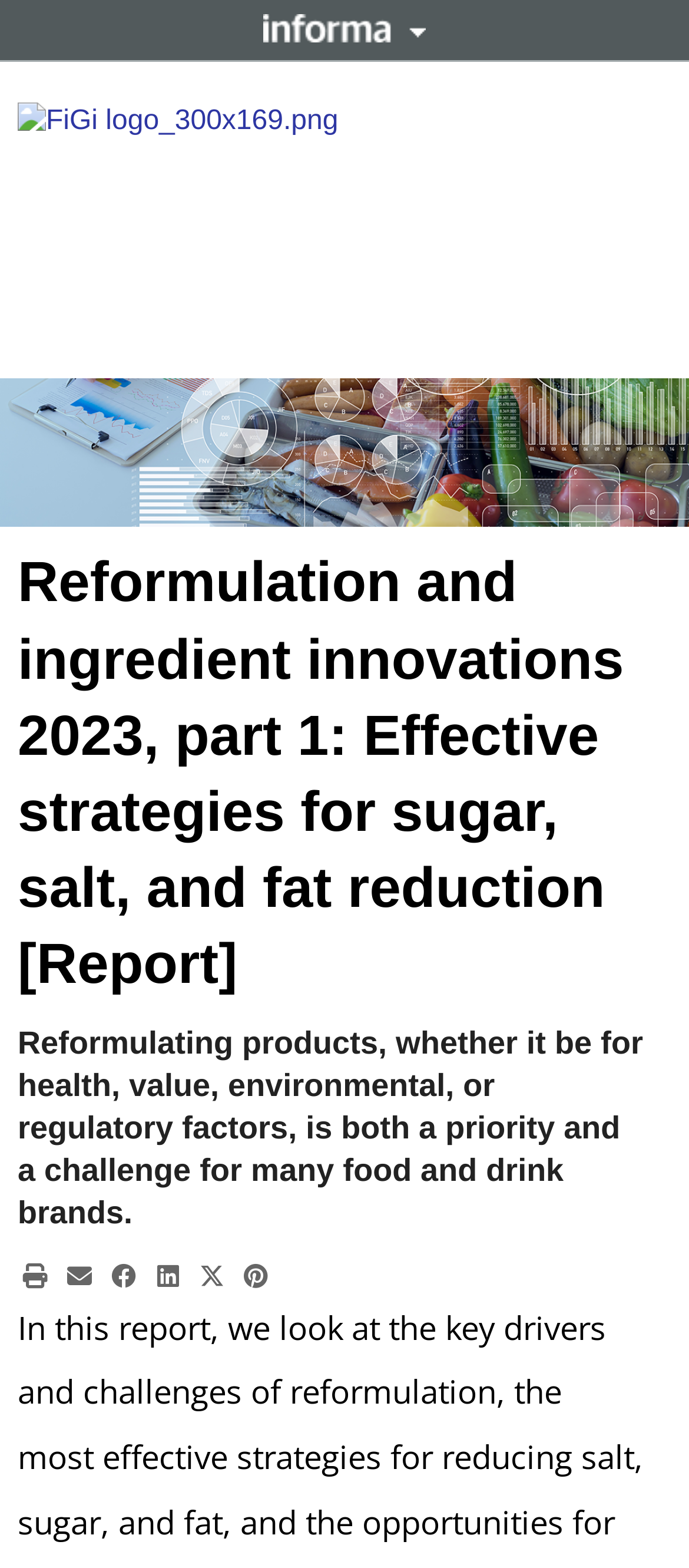Locate the bounding box coordinates of the clickable area needed to fulfill the instruction: "Click the INFORMA button".

[0.382, 0.009, 0.618, 0.027]